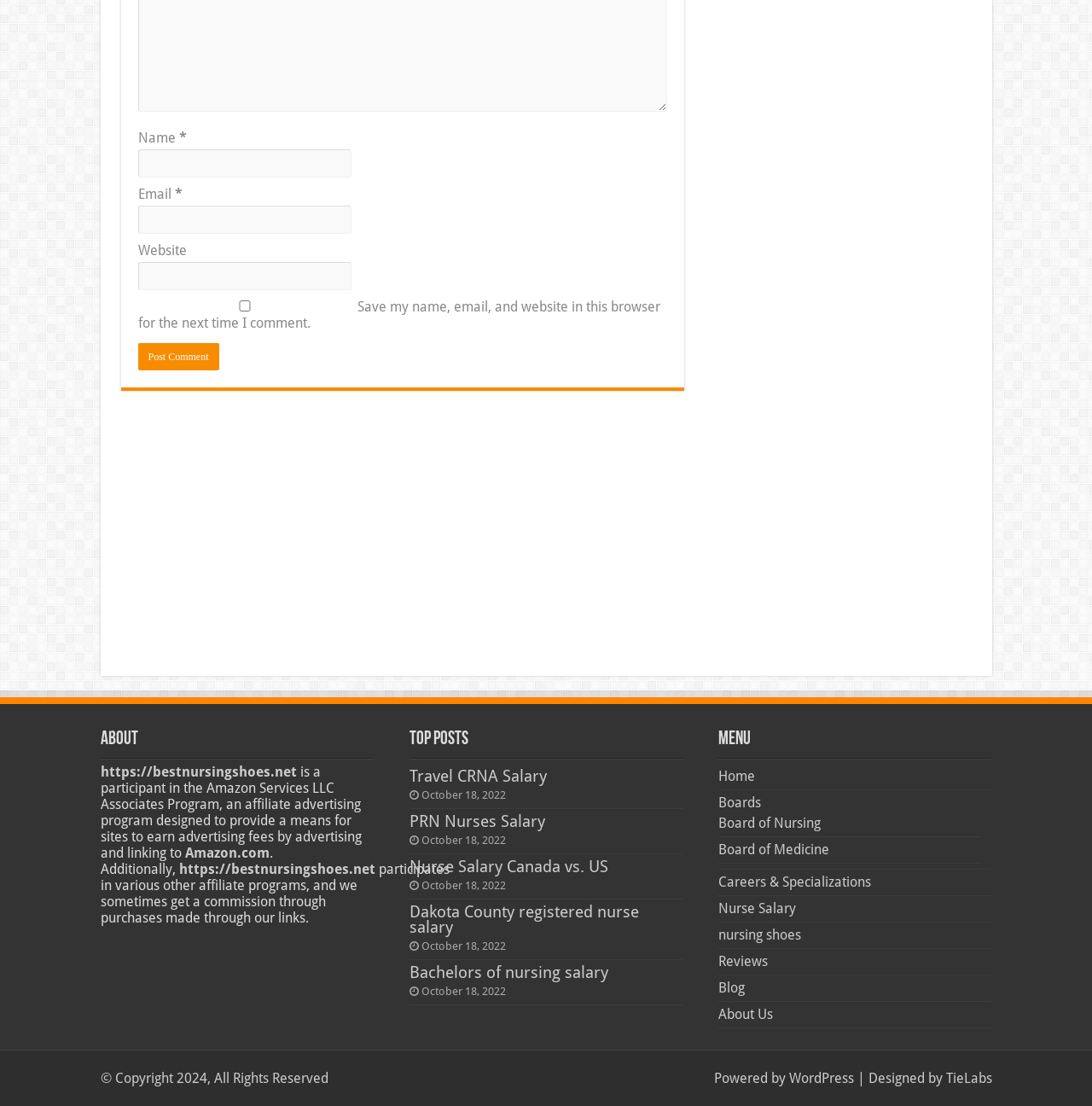What is the copyright year mentioned at the bottom of the webpage?
Please give a detailed answer to the question using the information shown in the image.

The webpage footer contains a copyright notice that reads '© Copyright 2024, All Rights Reserved', indicating that the copyright year is 2024.